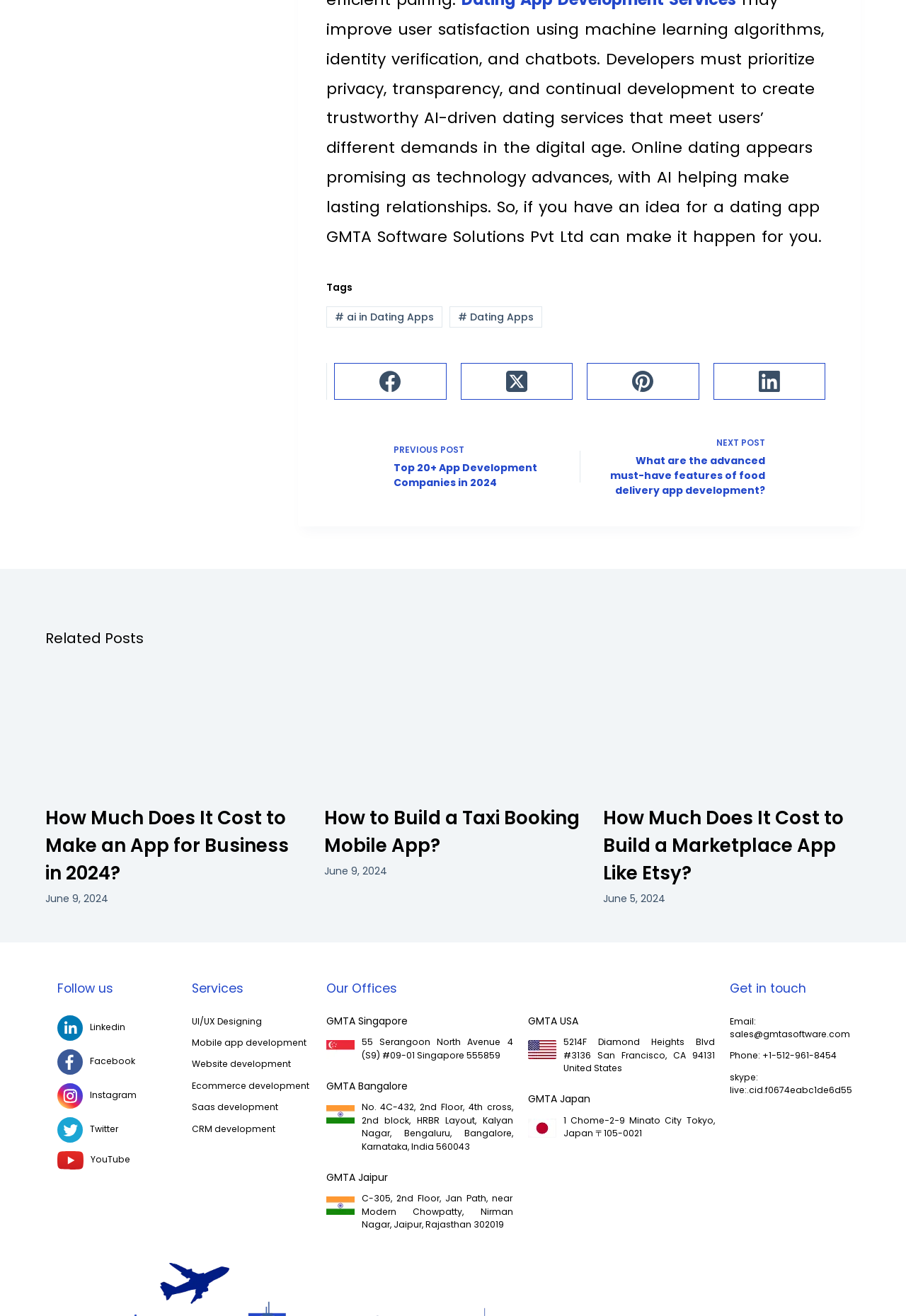Locate the bounding box coordinates of the item that should be clicked to fulfill the instruction: "Get in touch via email".

[0.805, 0.771, 0.938, 0.791]